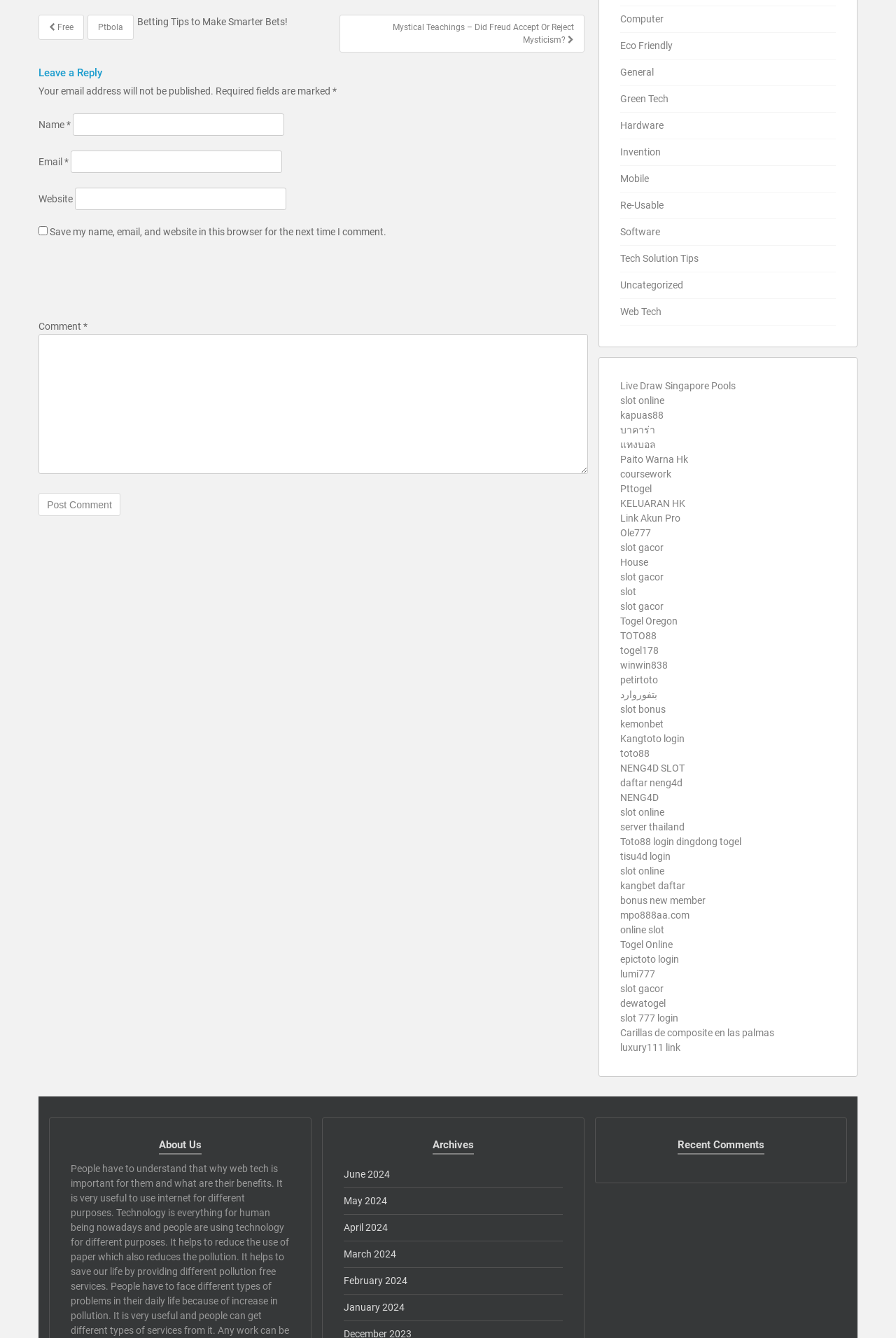Based on the element description: "Recent Park Improvements", identify the UI element and provide its bounding box coordinates. Use four float numbers between 0 and 1, [left, top, right, bottom].

None